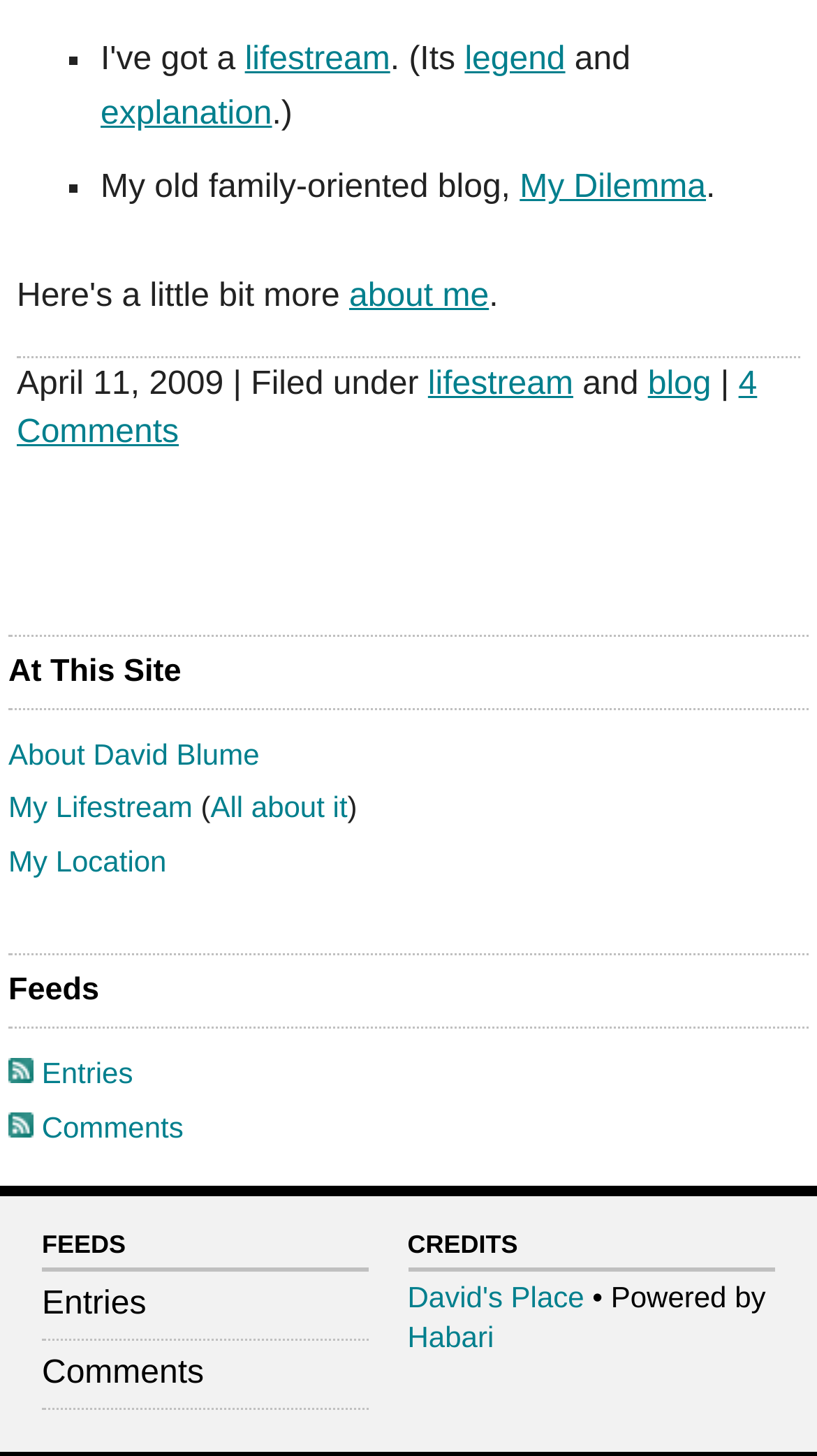Find the bounding box coordinates of the clickable element required to execute the following instruction: "read about me". Provide the coordinates as four float numbers between 0 and 1, i.e., [left, top, right, bottom].

[0.427, 0.191, 0.598, 0.216]